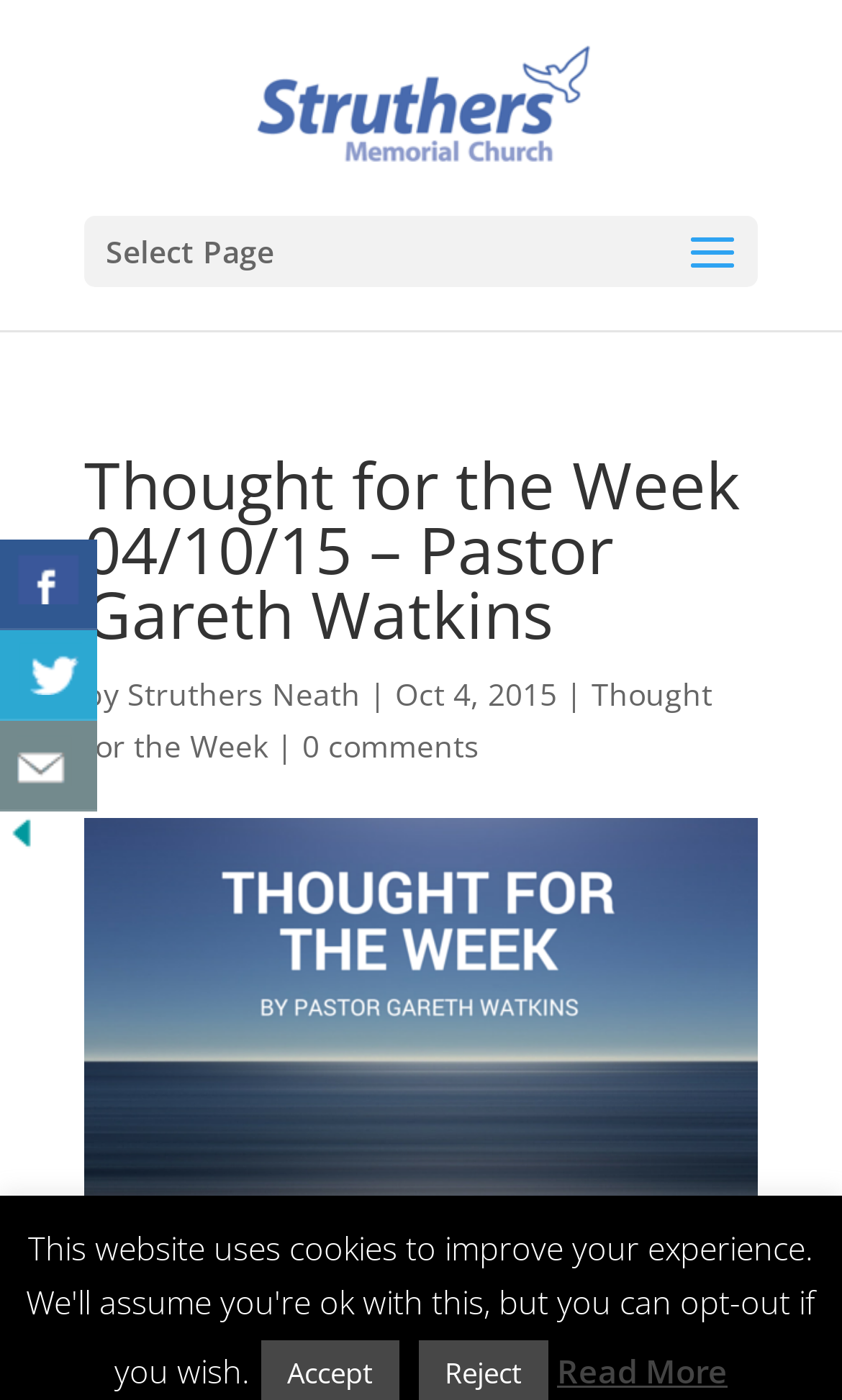Pinpoint the bounding box coordinates of the element you need to click to execute the following instruction: "Read more about the thought". The bounding box should be represented by four float numbers between 0 and 1, in the format [left, top, right, bottom].

[0.662, 0.964, 0.864, 0.994]